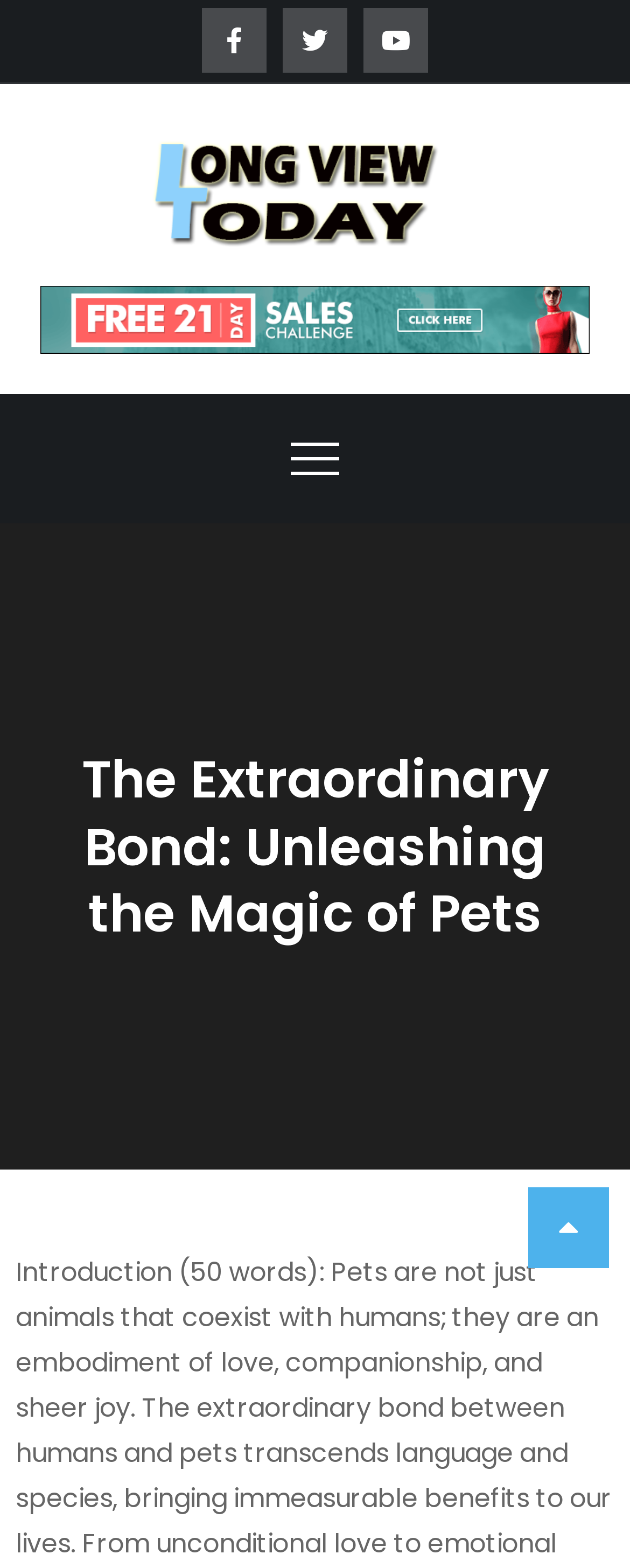Answer succinctly with a single word or phrase:
Is there a navigation menu on the webpage?

Yes